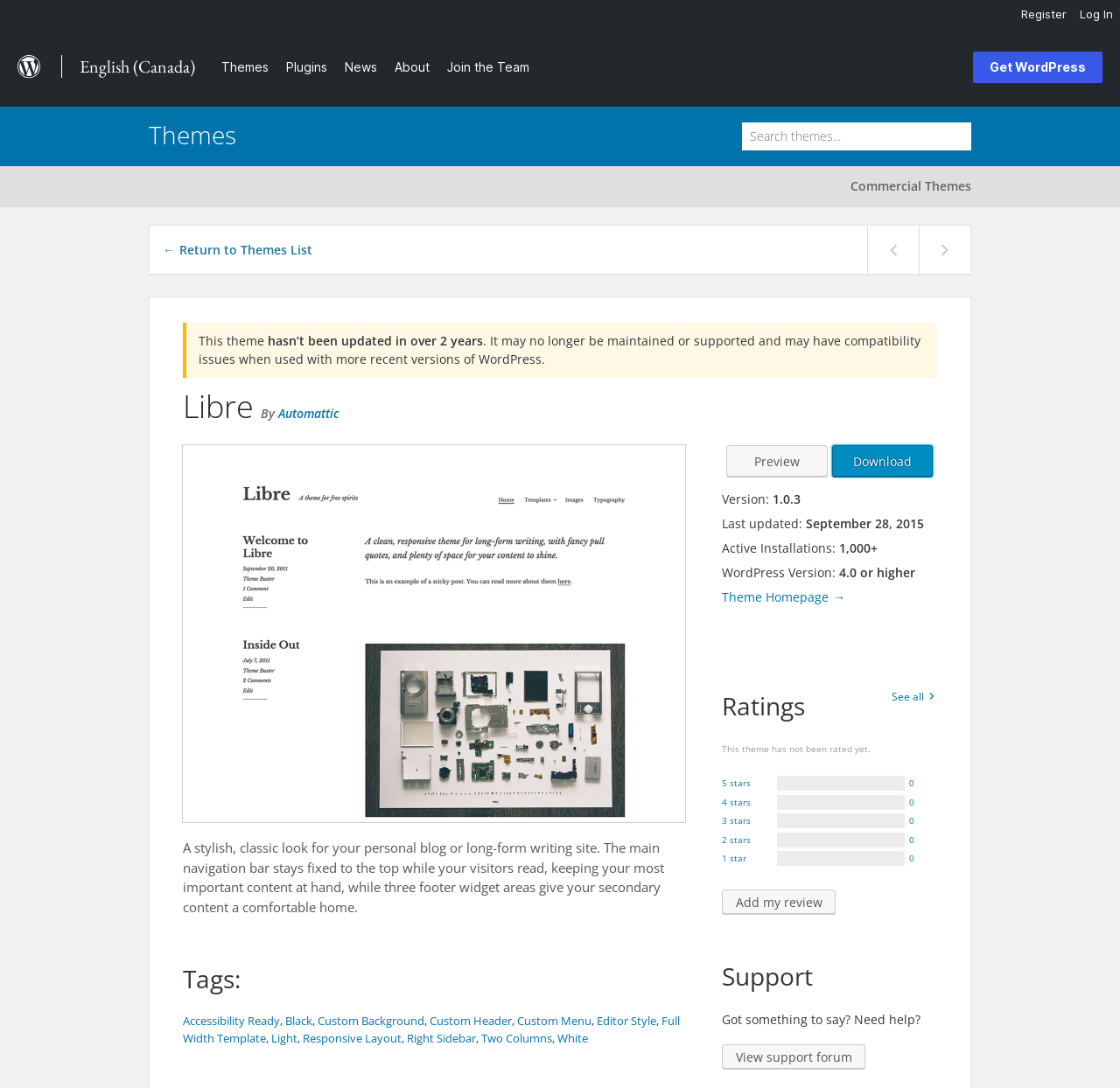Construct a thorough caption encompassing all aspects of the webpage.

This webpage is about the Libre WordPress theme. At the top, there is a navigation bar with menu items "Log In" and "Register" on the right side. Below the navigation bar, there is a figure with a link to WordPress.org, accompanied by an image. To the right of the figure, there is a text "English (Canada)".

Below these elements, there are several links to different sections of the website, including "Themes", "Plugins", "News", "About", and "Join the Team". On the right side, there is a prominent link to "Get WordPress".

The main content of the page is about the Libre theme. There is a search box to search for themes, and a link to "Commercial Themes". Below these elements, there are buttons to navigate through the themes list.

The theme's details are displayed, including its name, "Libre", and its description, which is a stylish, classic look for personal blogs or long-form writing sites. The main navigation bar stays fixed to the top while visitors read, keeping important content at hand, and three footer widget areas give secondary content a comfortable home.

The theme's information includes its version, last updated date, active installations, and WordPress version requirements. There are also links to the theme's homepage, and a list of tags, including "Accessibility Ready", "Black", "Custom Background", and others.

Below the theme's information, there are sections for ratings and support. The ratings section shows that the theme has not been rated yet, and there are links to rate the theme with 1 to 5 stars. The support section has a link to view the support forum and a call to action to add a review.